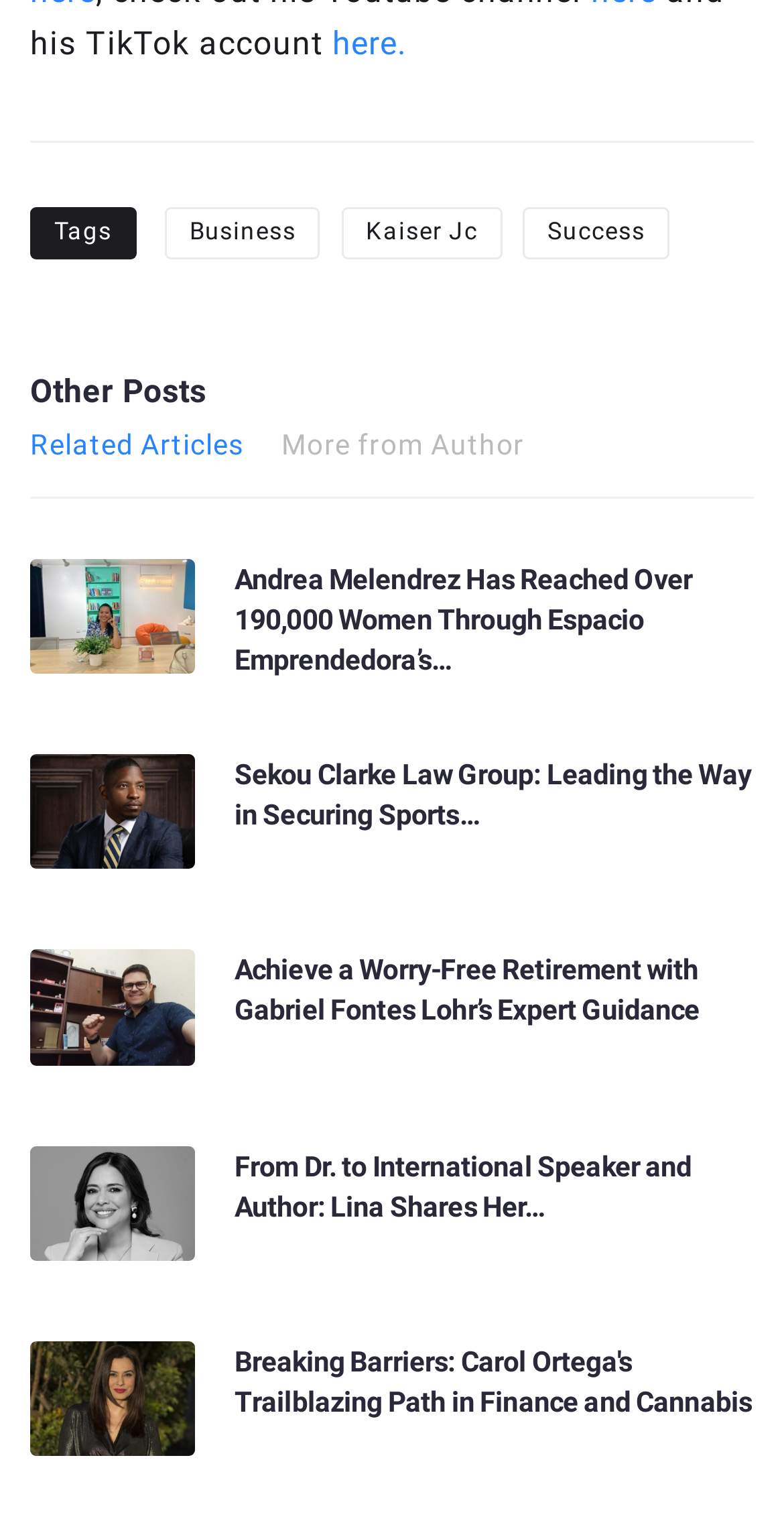From the element description: "Success", extract the bounding box coordinates of the UI element. The coordinates should be expressed as four float numbers between 0 and 1, in the order [left, top, right, bottom].

[0.668, 0.136, 0.853, 0.169]